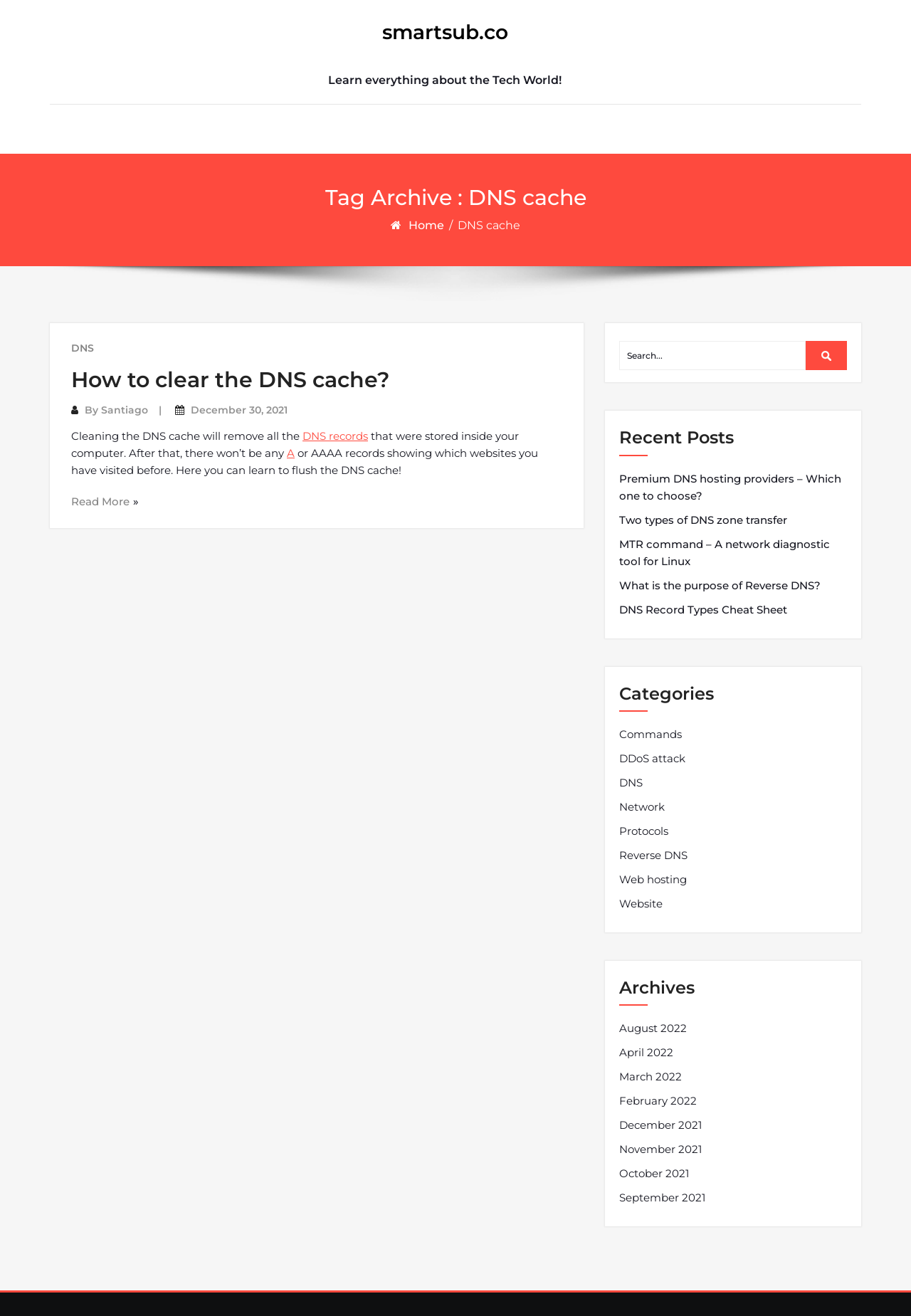Determine the bounding box coordinates of the clickable region to execute the instruction: "View recent posts". The coordinates should be four float numbers between 0 and 1, denoted as [left, top, right, bottom].

[0.68, 0.326, 0.805, 0.346]